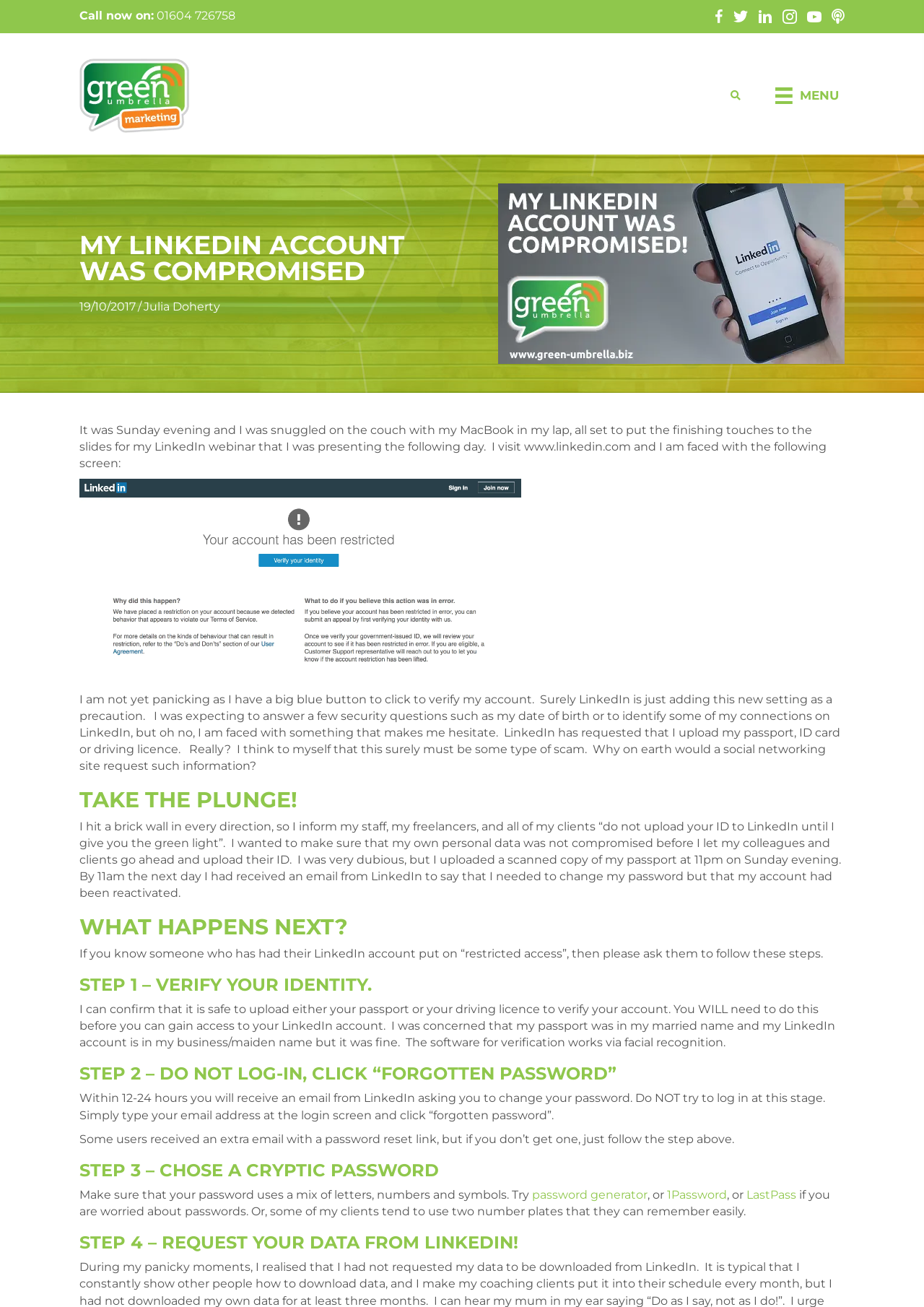How long does it take to receive an email from LinkedIn to change password?
Refer to the image and respond with a one-word or short-phrase answer.

12-24 hours